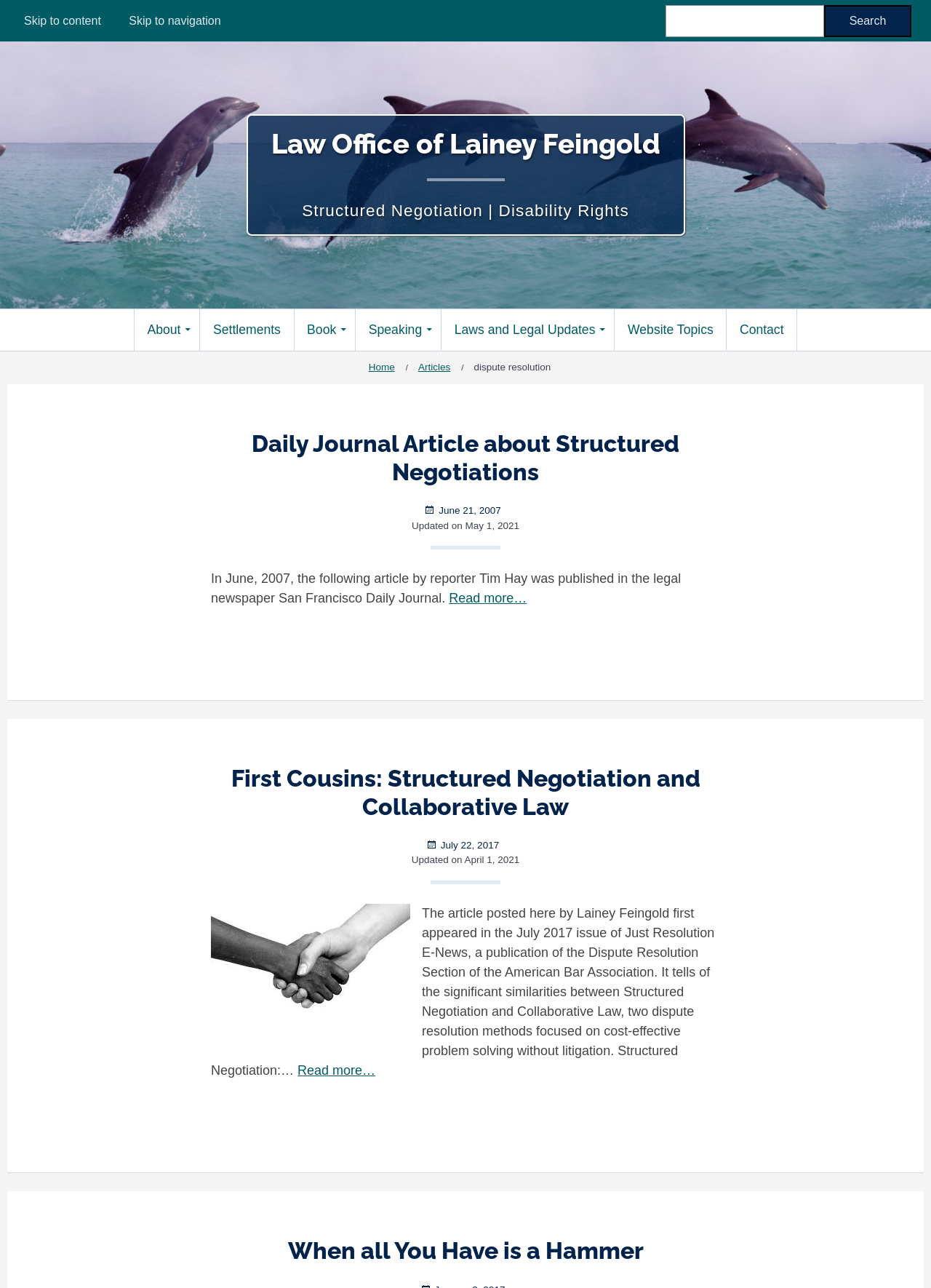Locate and provide the bounding box coordinates for the HTML element that matches this description: "Contact".

[0.781, 0.24, 0.856, 0.272]